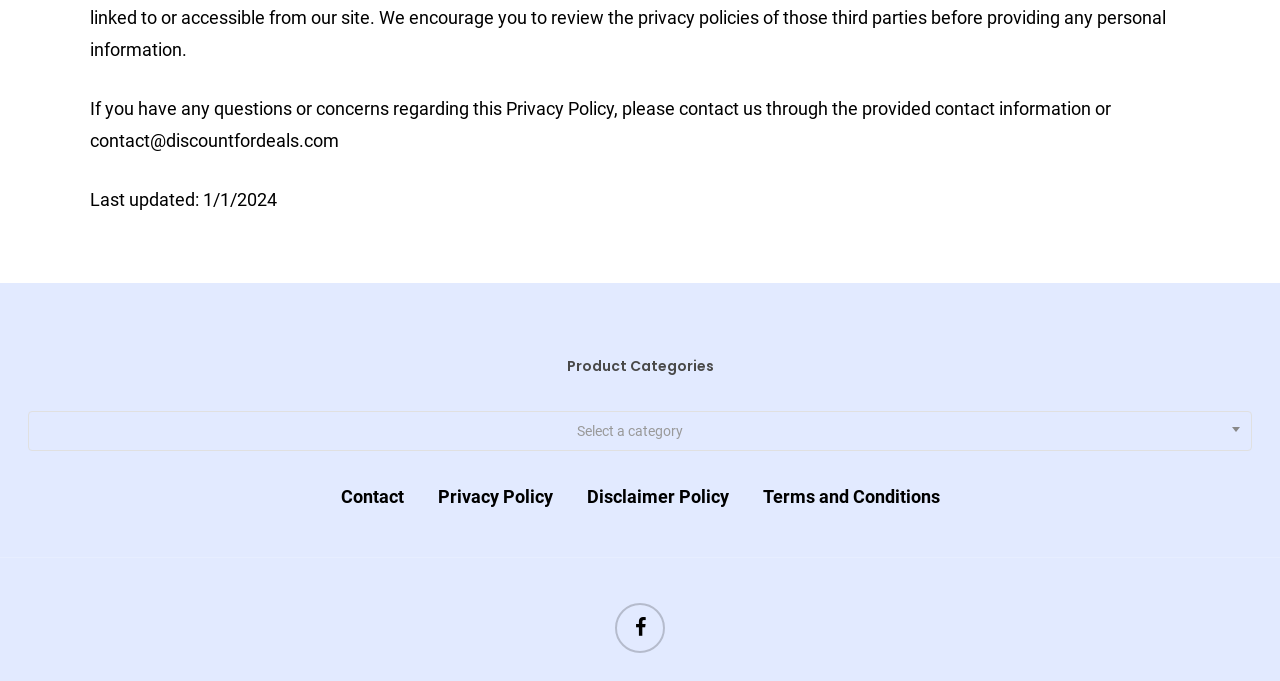Please provide a detailed answer to the question below by examining the image:
What is the purpose of the contact information?

The static text at the top of the webpage mentions 'If you have any questions or concerns regarding this Privacy Policy, please contact us through the provided contact information or contact@discountfordeals.com', indicating that the contact information is meant for users to reach out to the website administrators with their queries or concerns.